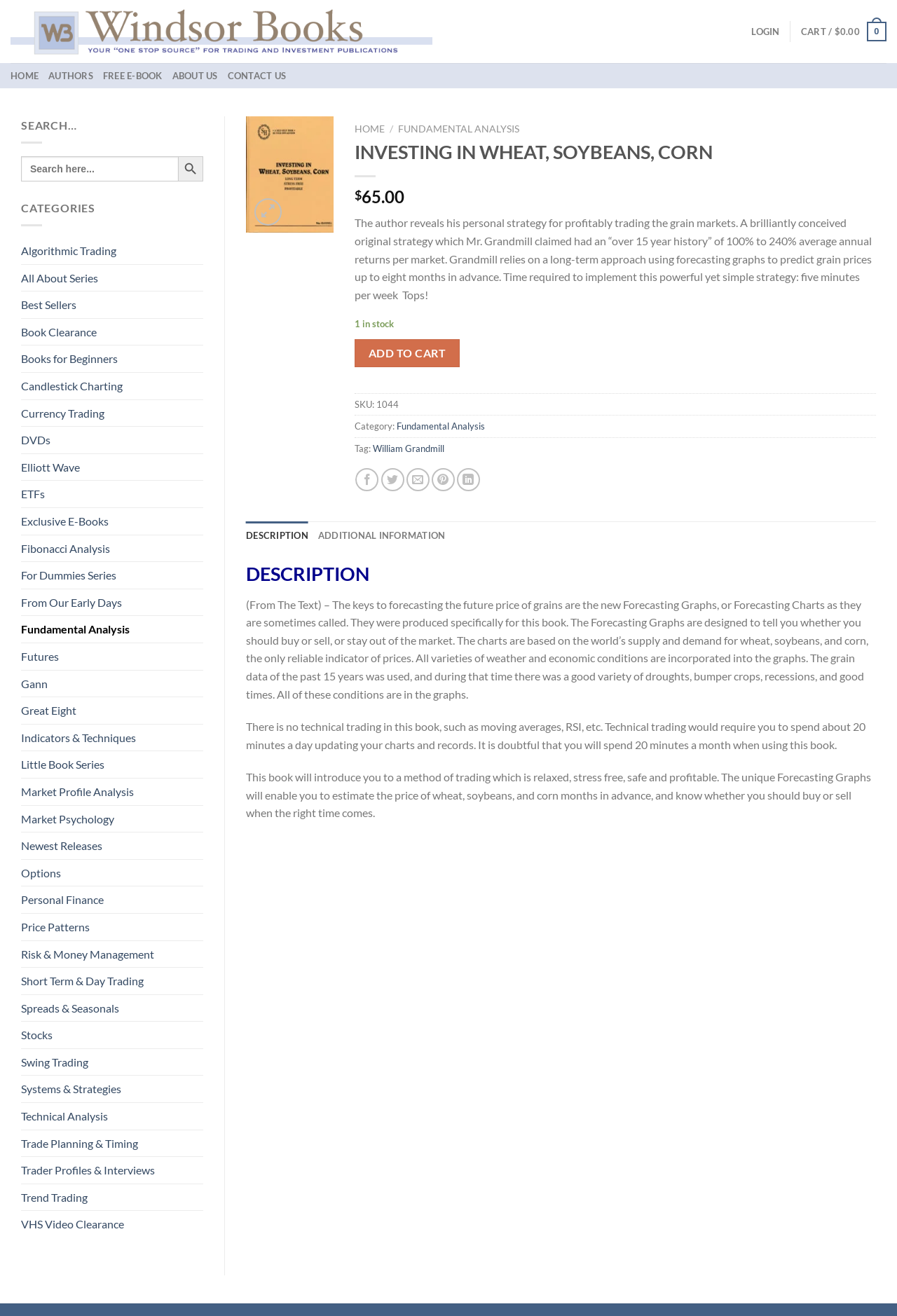What is the function of the 'ADD TO CART' button?
Based on the screenshot, provide a one-word or short-phrase response.

To add the book to the cart